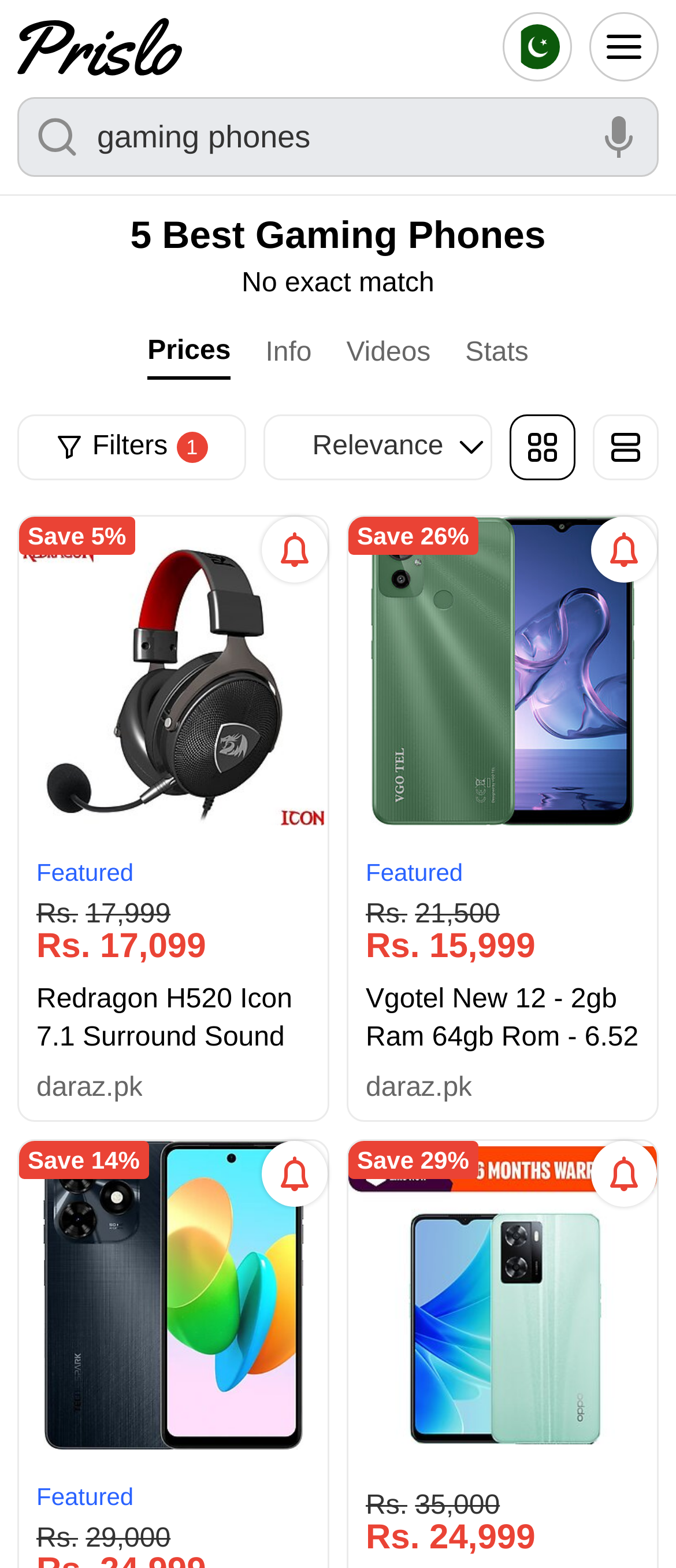Please determine and provide the text content of the webpage's heading.

5 Best Gaming Phones